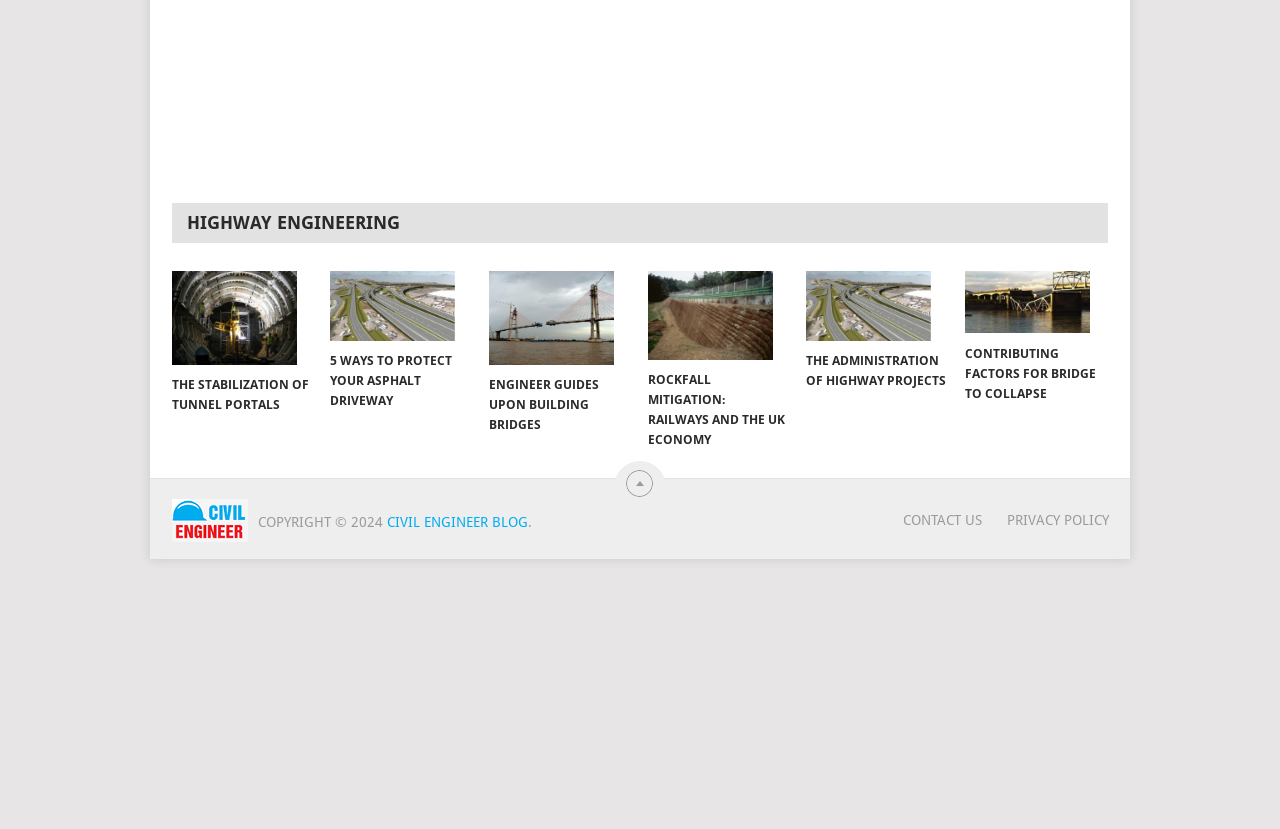How many links are there on the webpage?
Look at the image and answer the question with a single word or phrase.

9